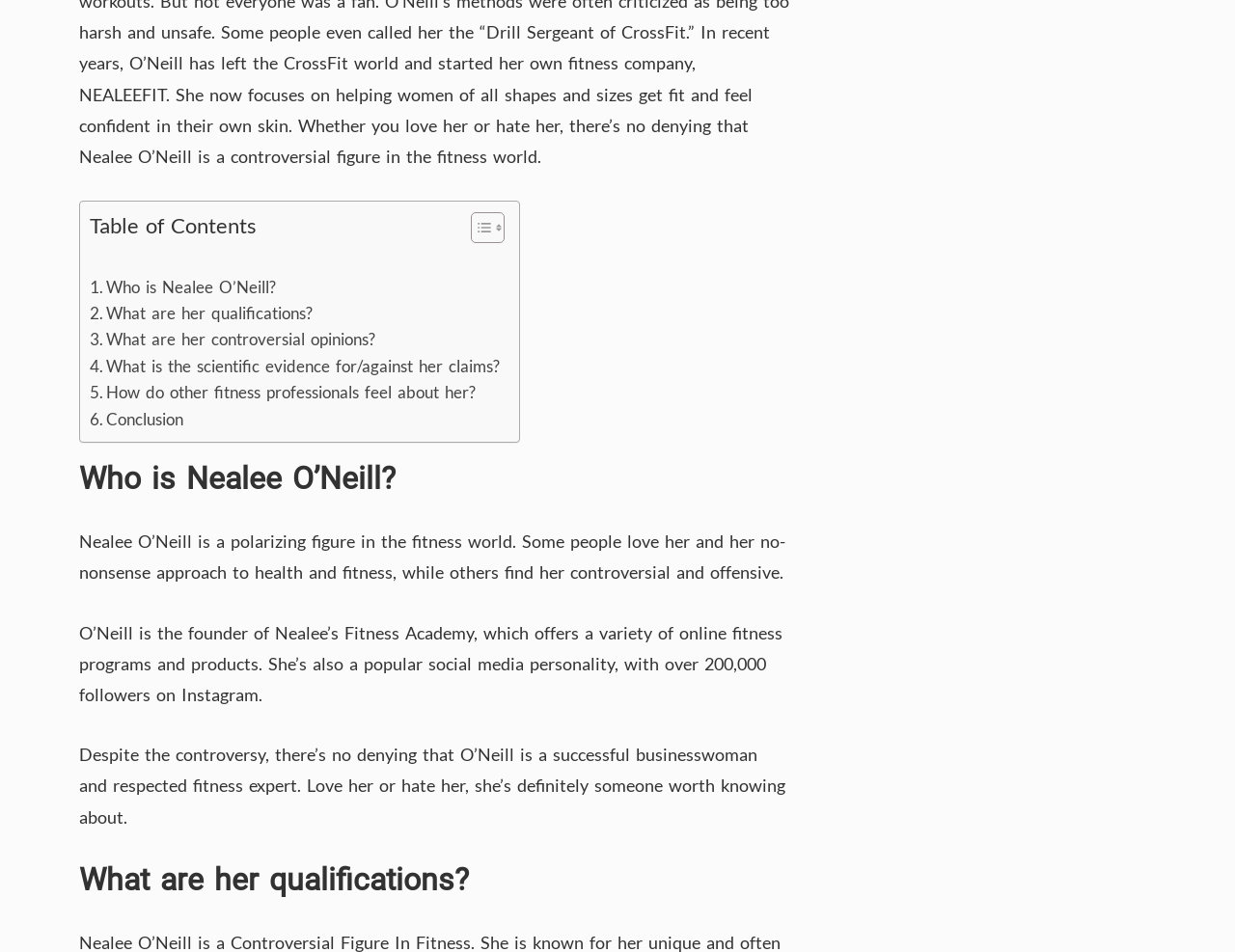What is the name of the fitness academy founded by Nealee O'Neill?
From the image, provide a succinct answer in one word or a short phrase.

Nealee's Fitness Academy